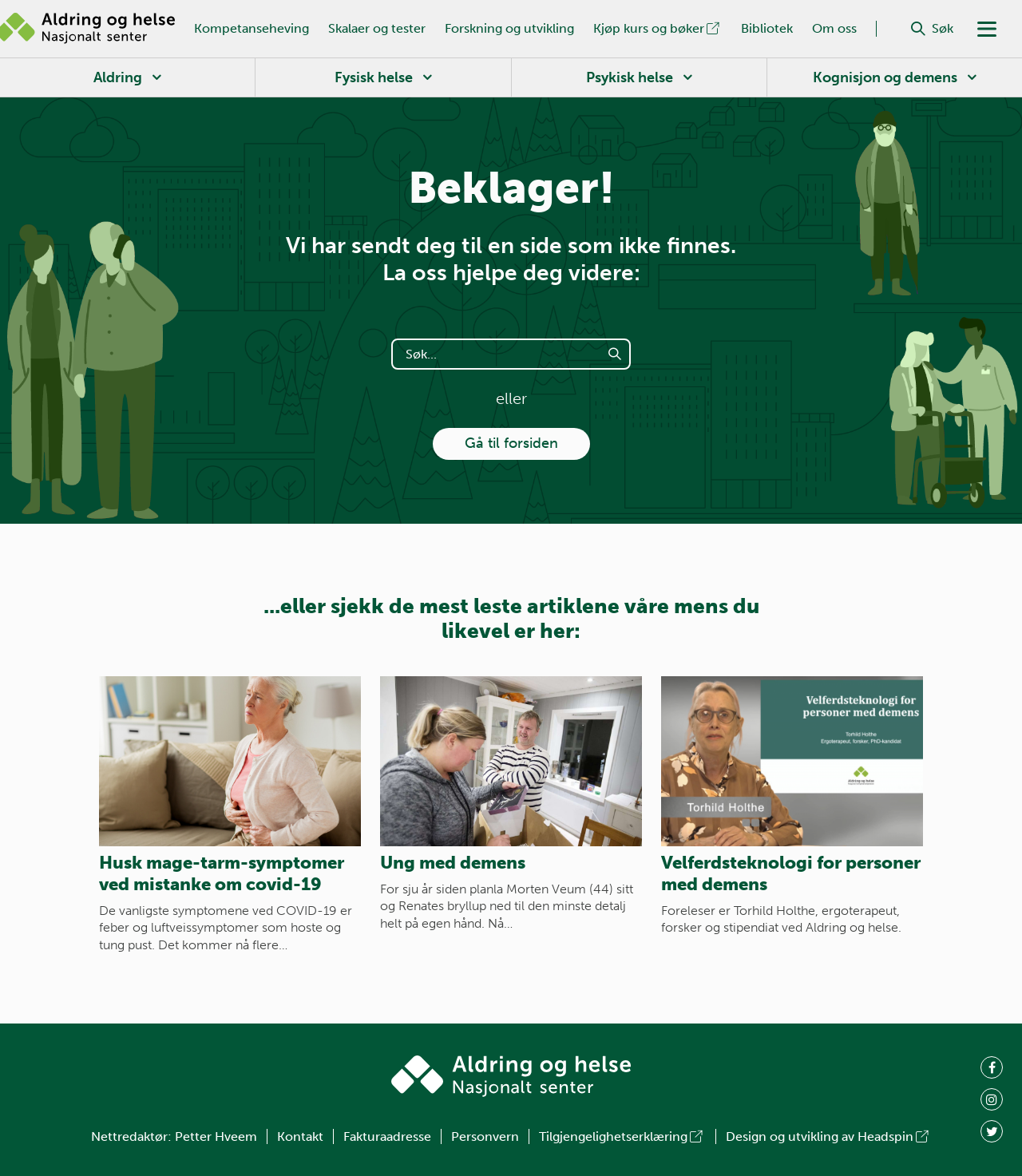How many search boxes are there on the webpage?
Respond with a short answer, either a single word or a phrase, based on the image.

3